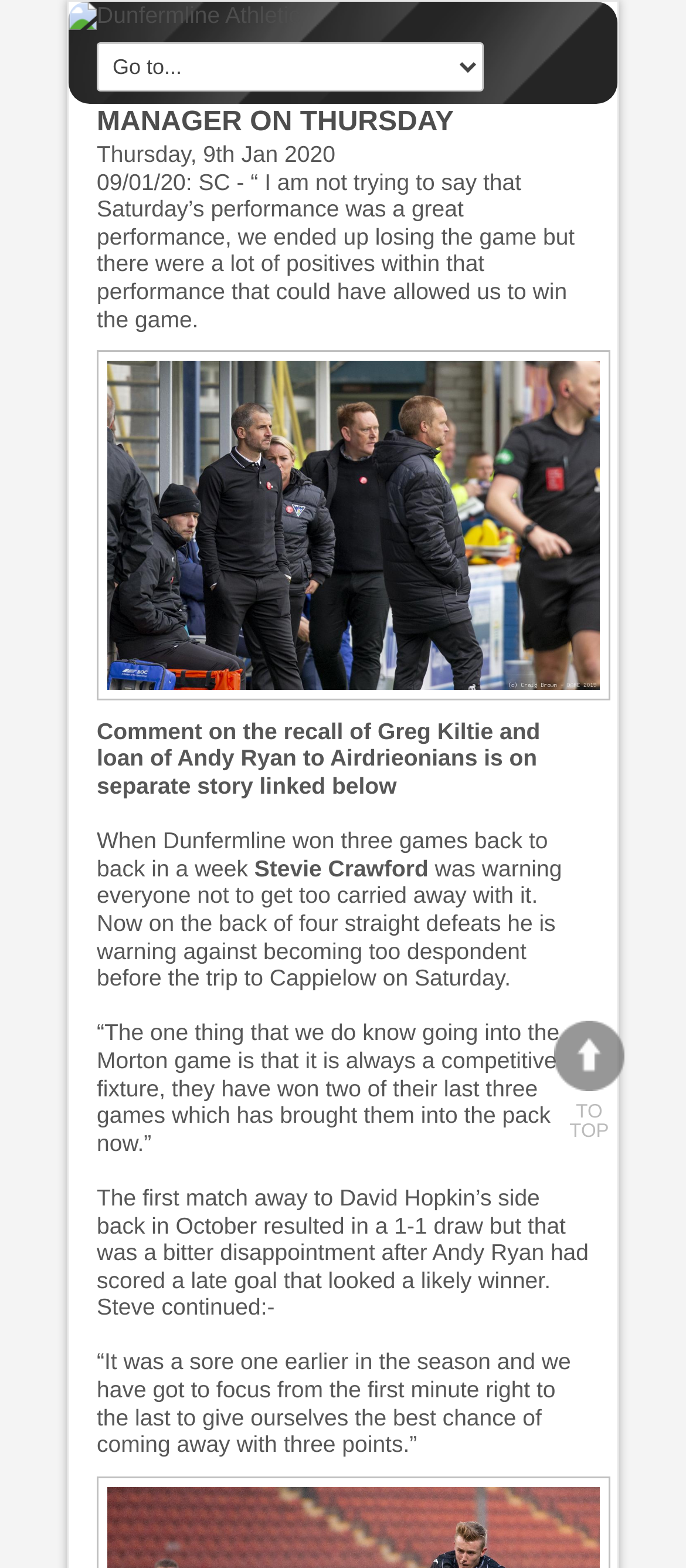Reply to the question with a single word or phrase:
What is the date of the match mentioned in the article?

Saturday